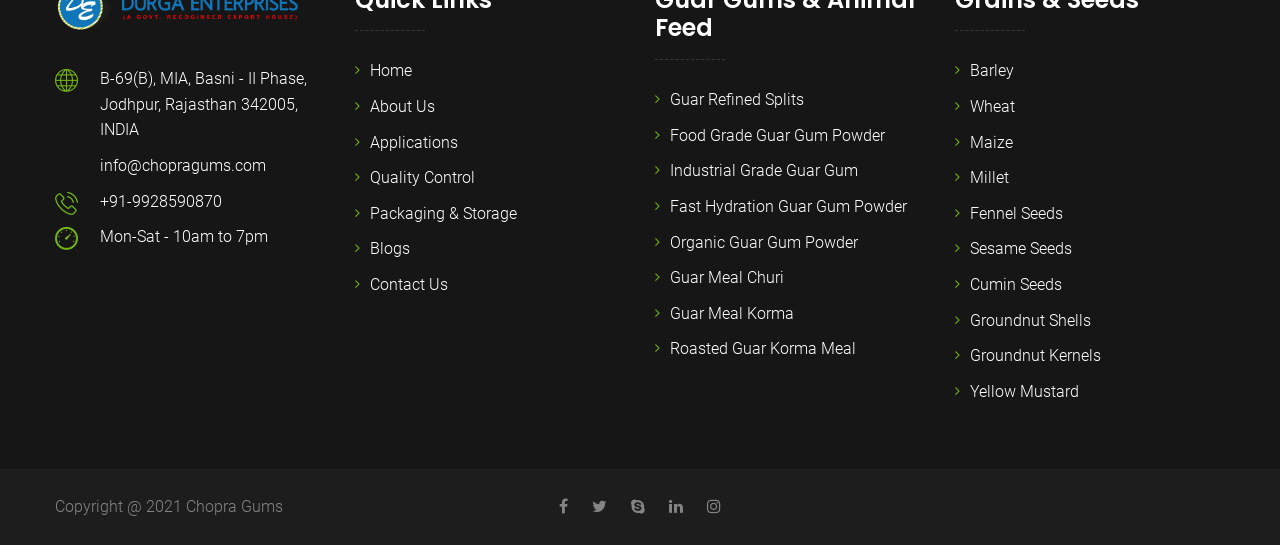What social media platforms does the company have a presence on?
Using the image as a reference, deliver a detailed and thorough answer to the question.

I found the social media platforms by looking at the bottom section of the webpage, where the social media links are listed. The links are represented by icons, and I recognized them as Facebook, Twitter, LinkedIn, and Instagram.